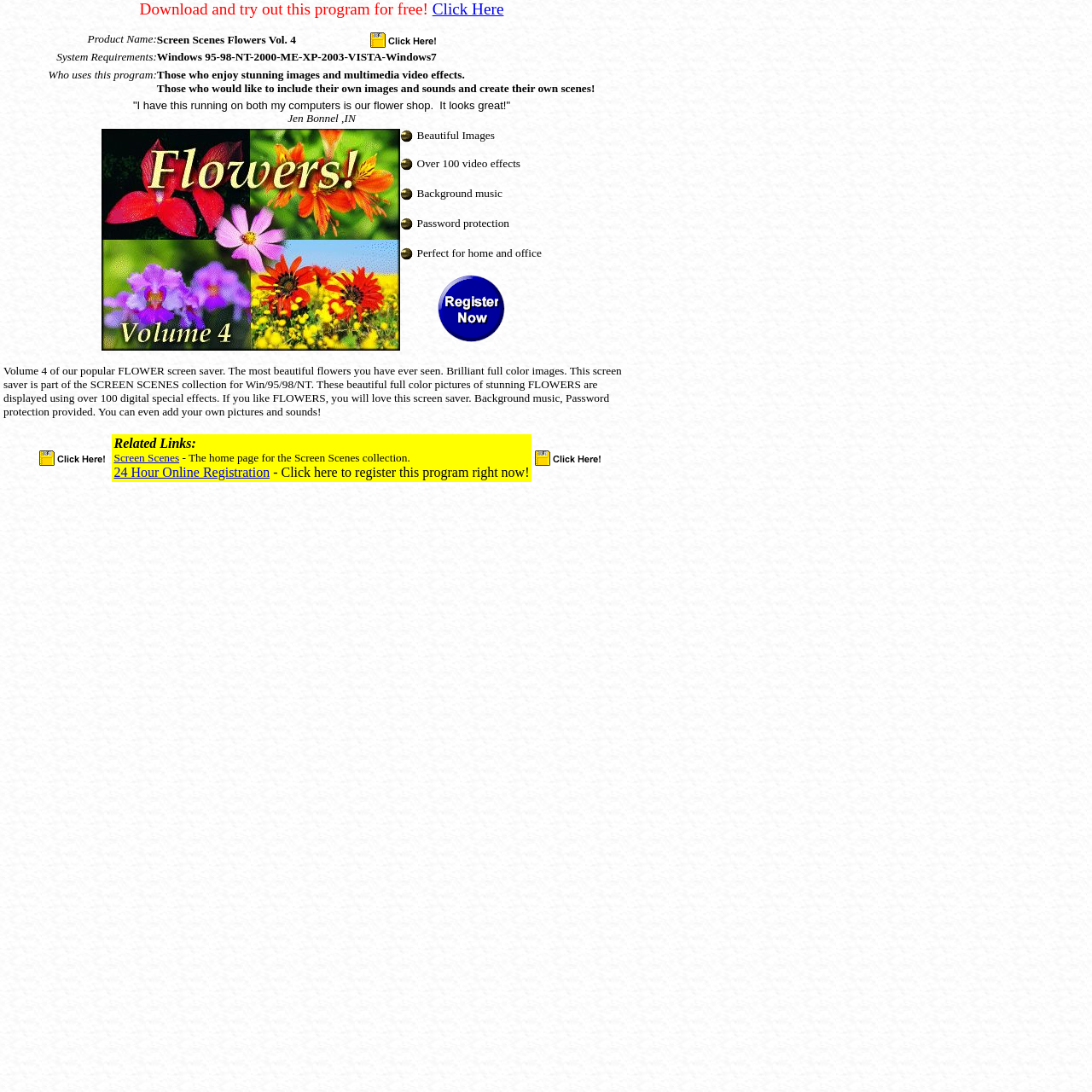Please respond to the question with a concise word or phrase:
What is the name of the screen saver?

Screen Scenes Flowers Vol. 4